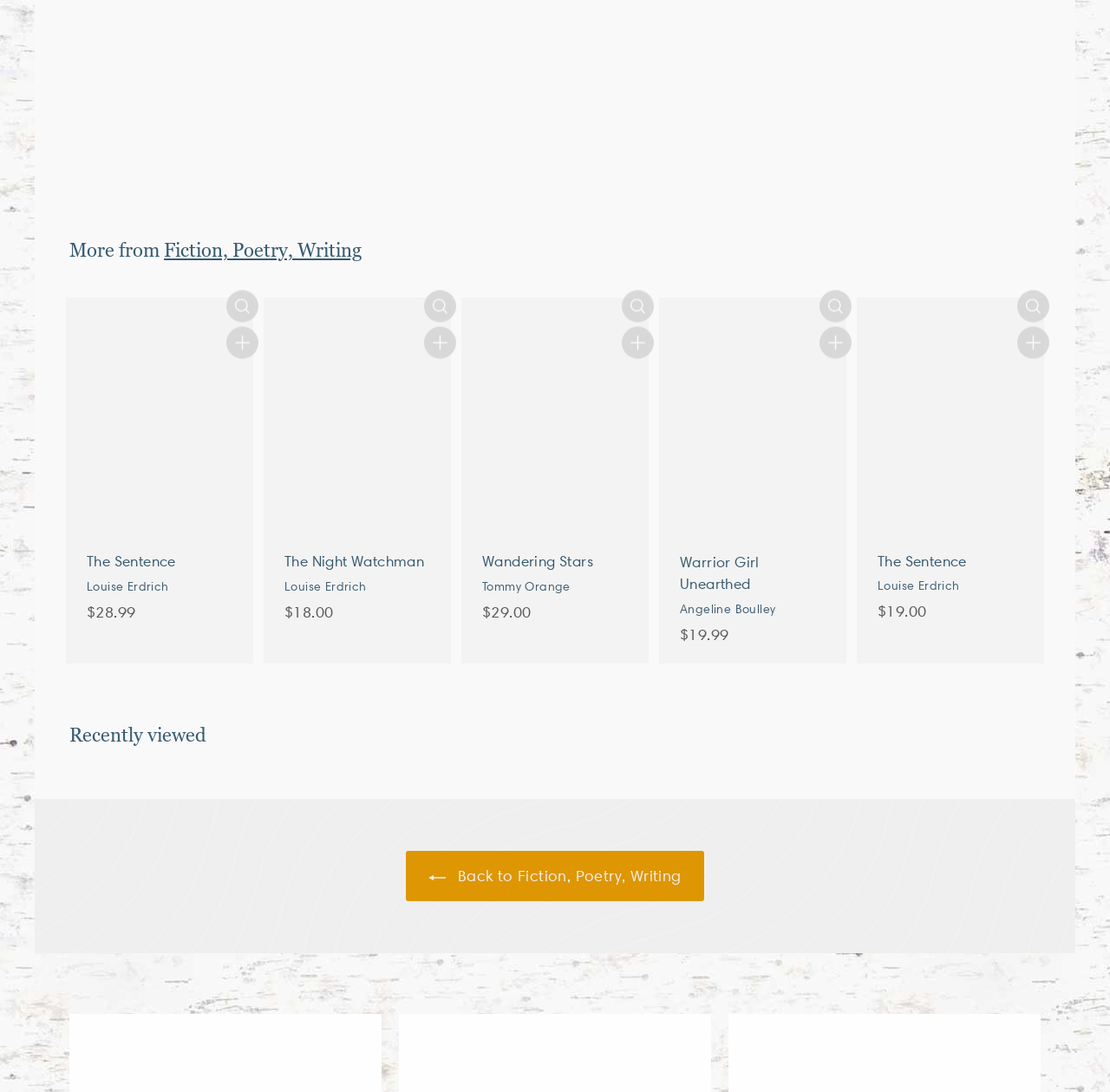Please provide a comprehensive response to the question below by analyzing the image: 
Is there a section for recently viewed items?

I found a header 'Recently viewed' which suggests that there is a section on this page for displaying recently viewed items.